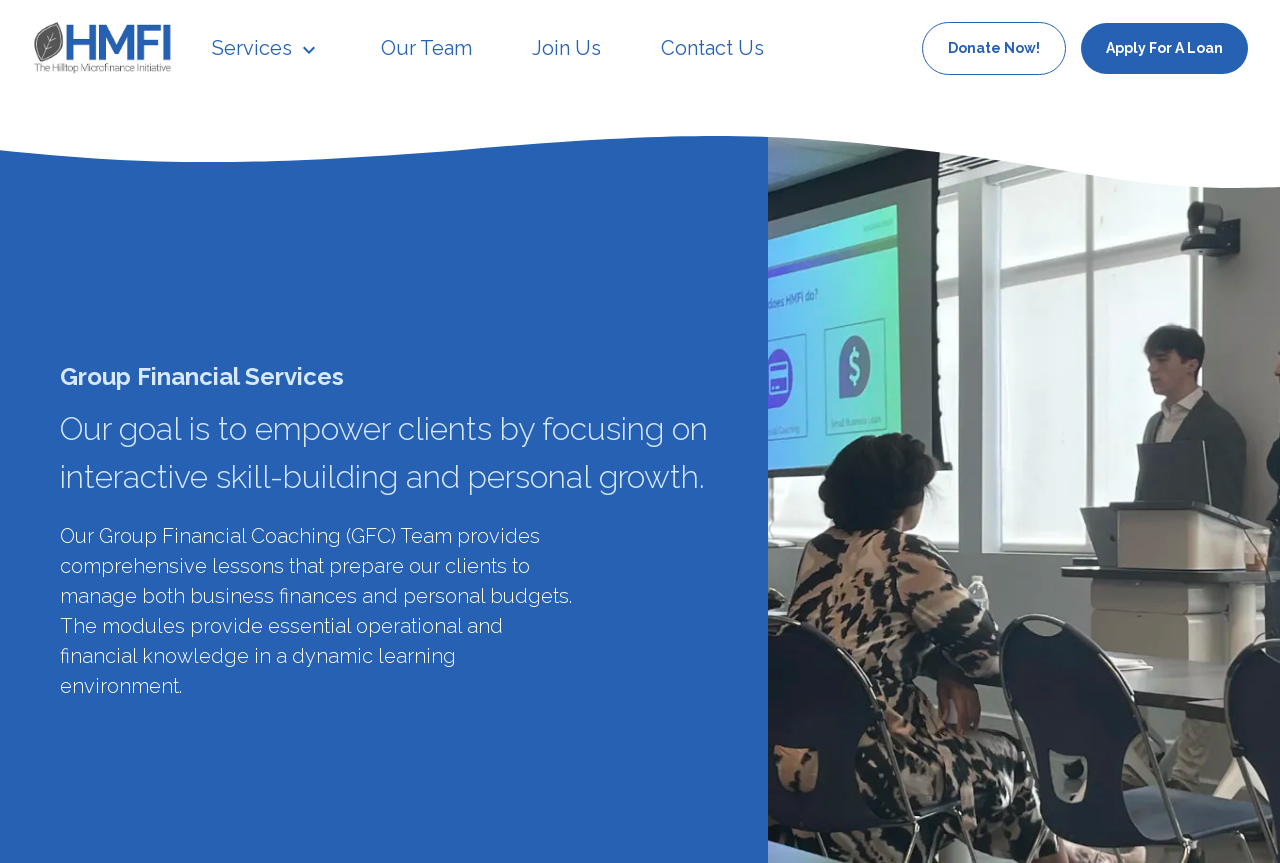Please predict the bounding box coordinates of the element's region where a click is necessary to complete the following instruction: "View services". The coordinates should be represented by four float numbers between 0 and 1, i.e., [left, top, right, bottom].

[0.166, 0.042, 0.251, 0.07]